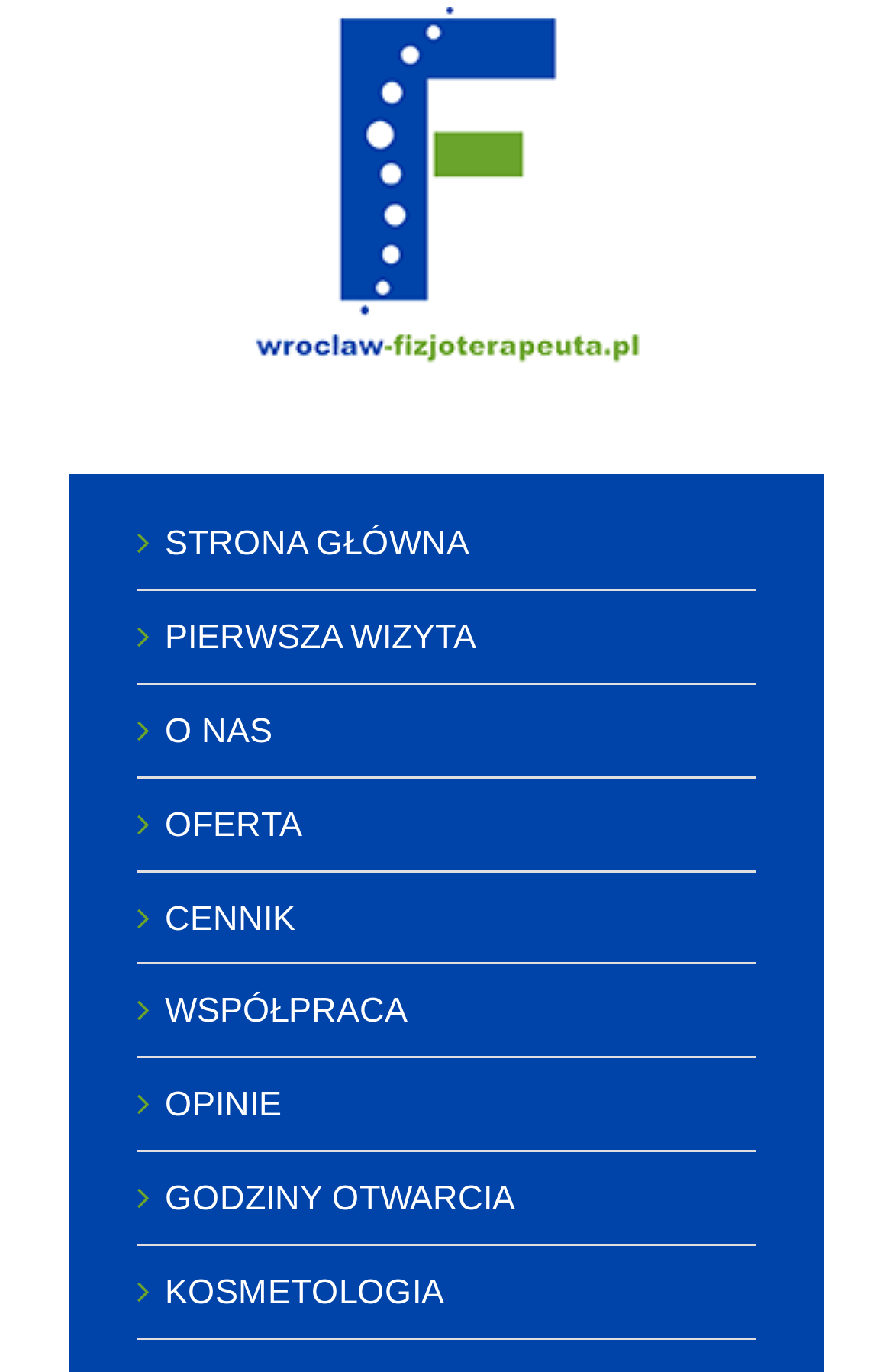Can you look at the image and give a comprehensive answer to the question:
How many menu items are there?

I counted the number of link elements with OCR text, and there are 9 menu items in total, ranging from 'STRONA GŁÓWNA' to 'KOSMETOLOGIA'.